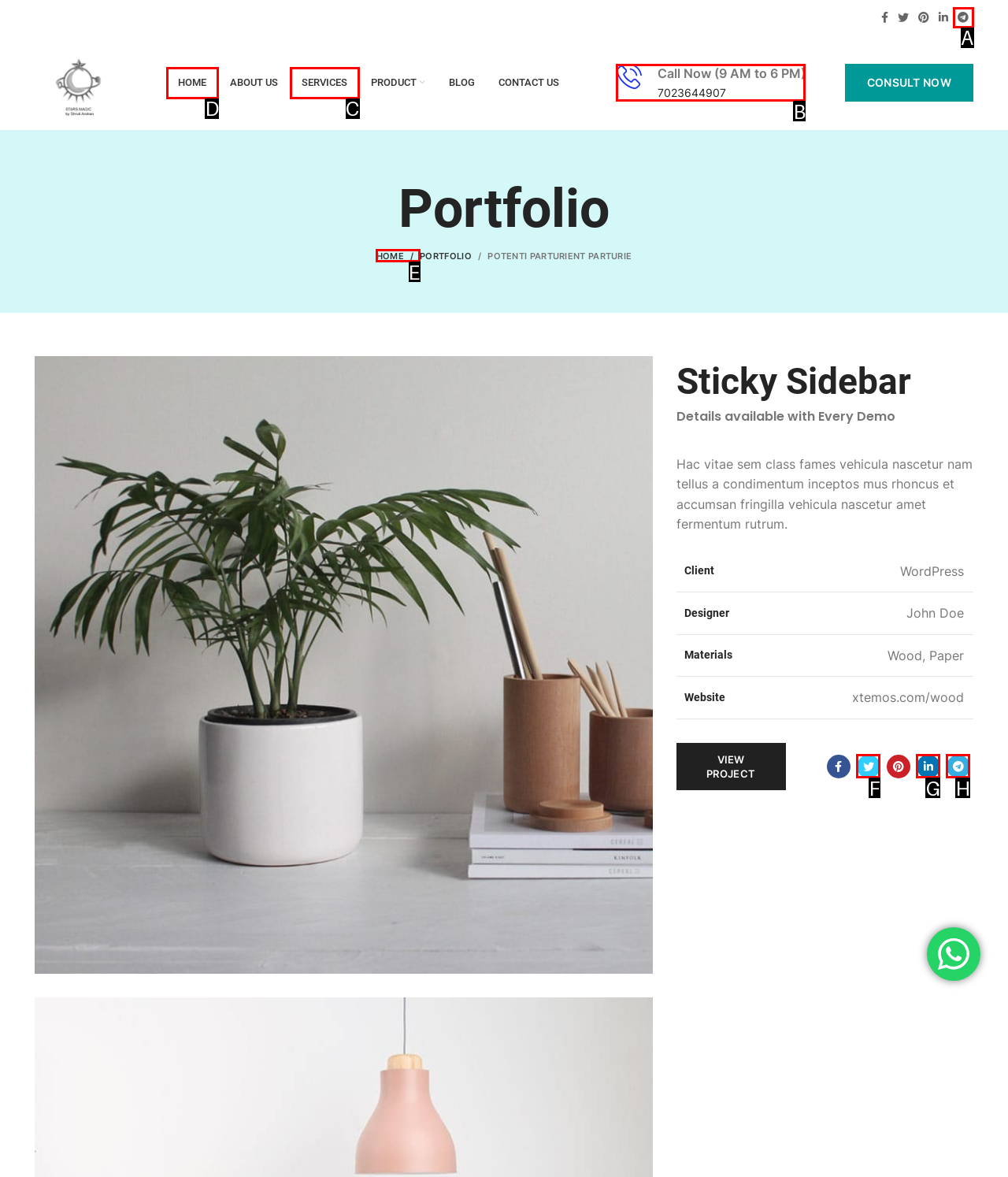From the given options, choose the one to complete the task: Go to home page
Indicate the letter of the correct option.

D